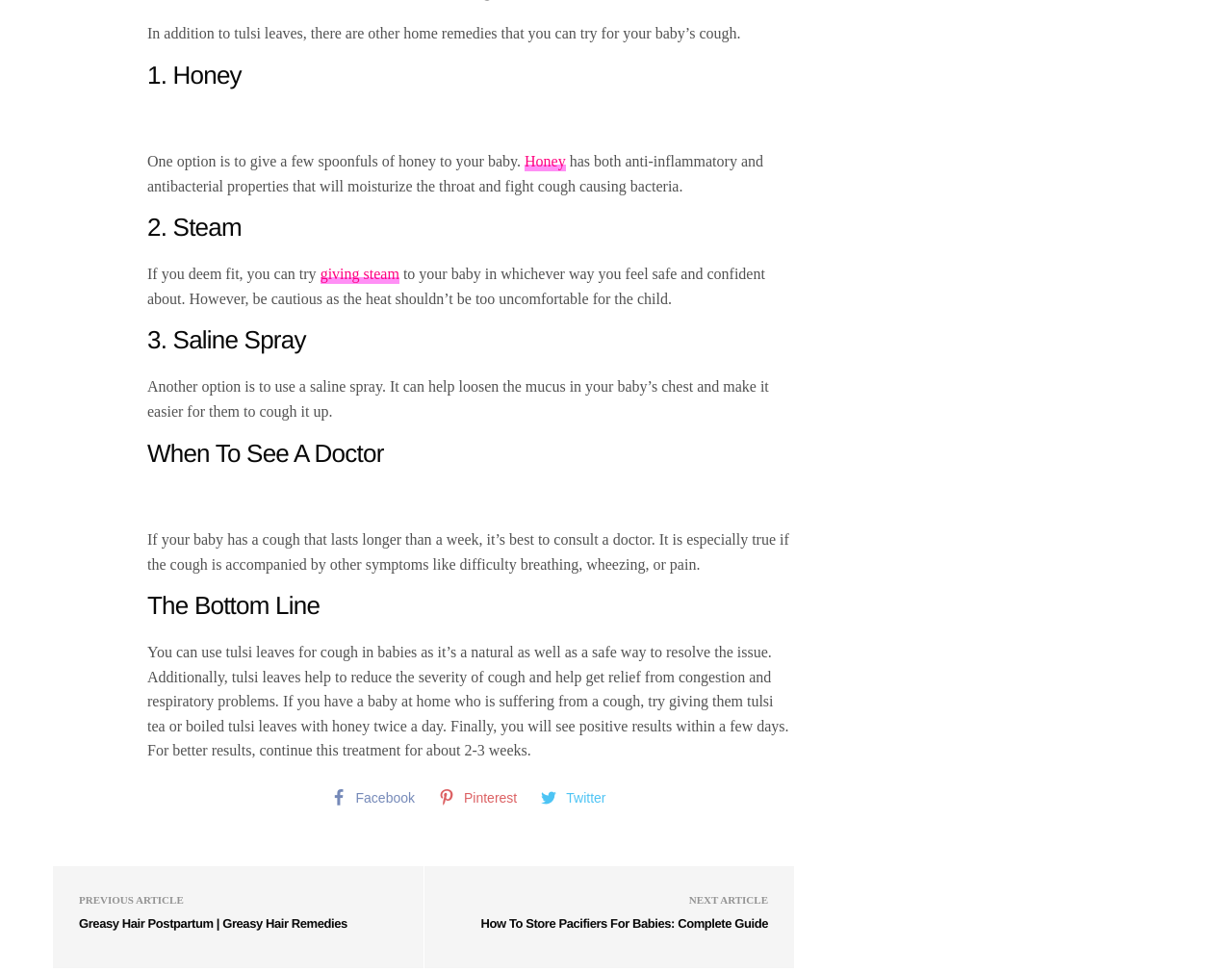When should a doctor be consulted for a baby's cough?
From the screenshot, provide a brief answer in one word or phrase.

After a week